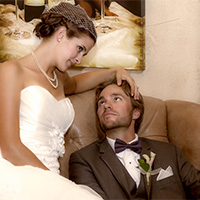Describe the image thoroughly, including all noticeable details.

This enchanting image captures a tender moment between a bride and groom, embodying the joy and romance of a wedding day. The bride, dressed in an elegant white gown accentuated with delicate details, gazes affectionately at her partner, whose handsome ensemble features a stylish suit and a bow tie, complemented by a sophisticated boutonnière. Their intimate exchange is set against a softly lit background adorned with artistic decor, bringing a warm and celebratory ambiance to the scene. This photograph beautifully reflects love, connection, and the cherished memories created during one of life's most significant occasions.